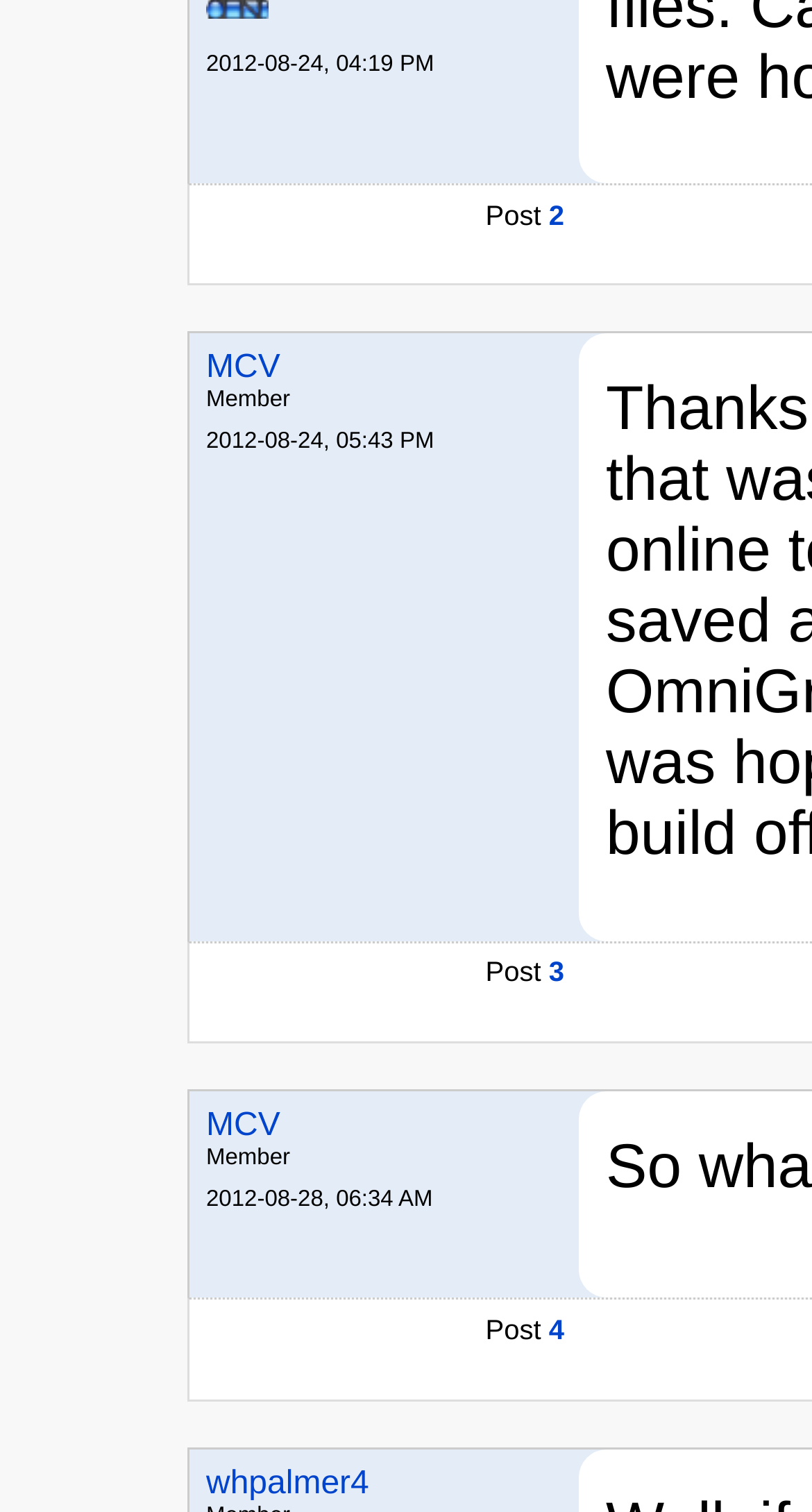Based on the element description: "4", identify the bounding box coordinates for this UI element. The coordinates must be four float numbers between 0 and 1, listed as [left, top, right, bottom].

[0.676, 0.869, 0.695, 0.89]